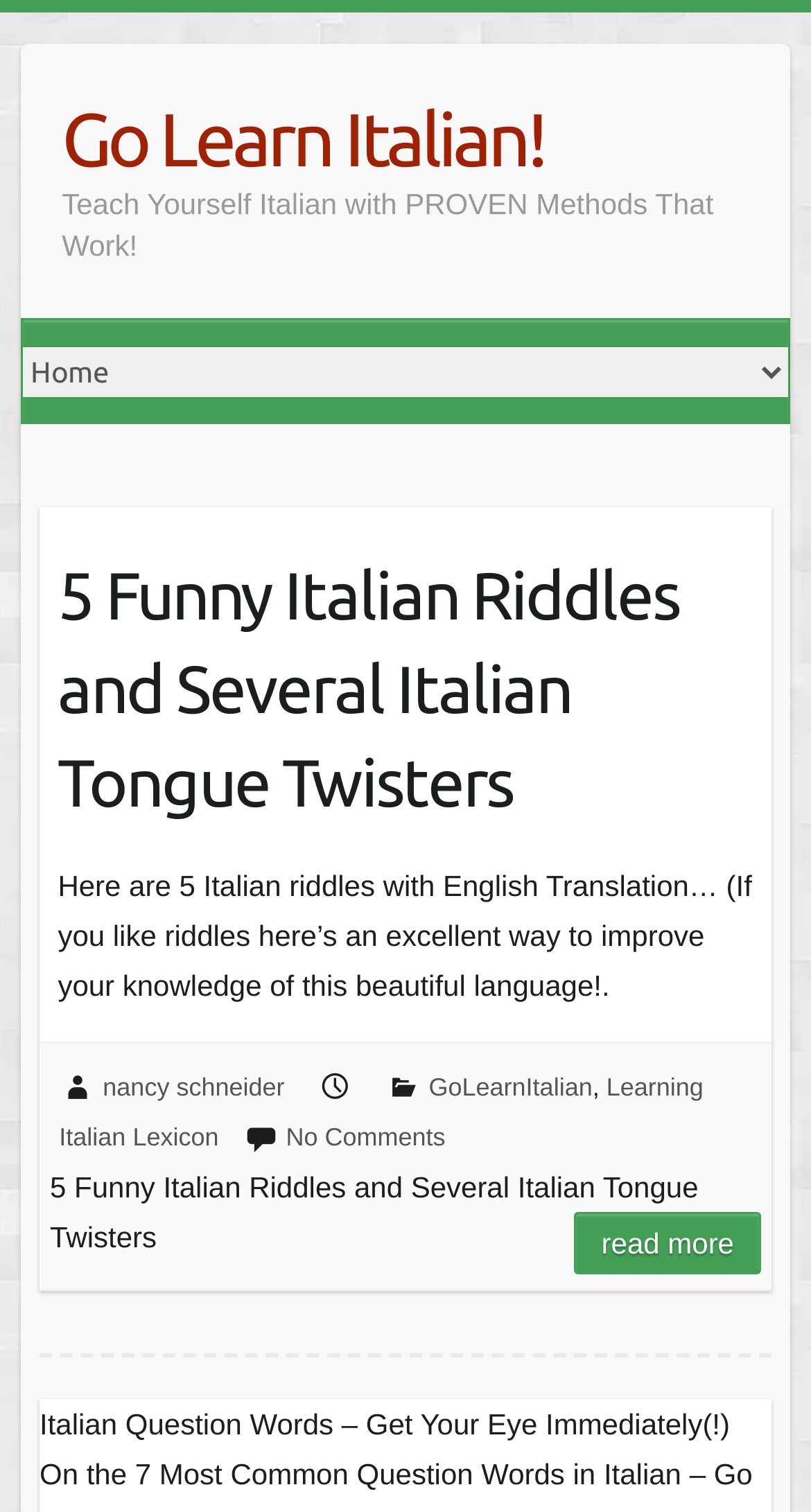What can you do on the website?
Answer the question with as much detail as you can, using the image as a reference.

I determined what you can do on the website by looking at the root element 'Go Learn Italian - Teach Yourself Italian With PROVEN Methods That Work!' and the meta description which suggests that the website is intended to teach Italian, and the article about Italian riddles and tongue twisters also supports this idea.